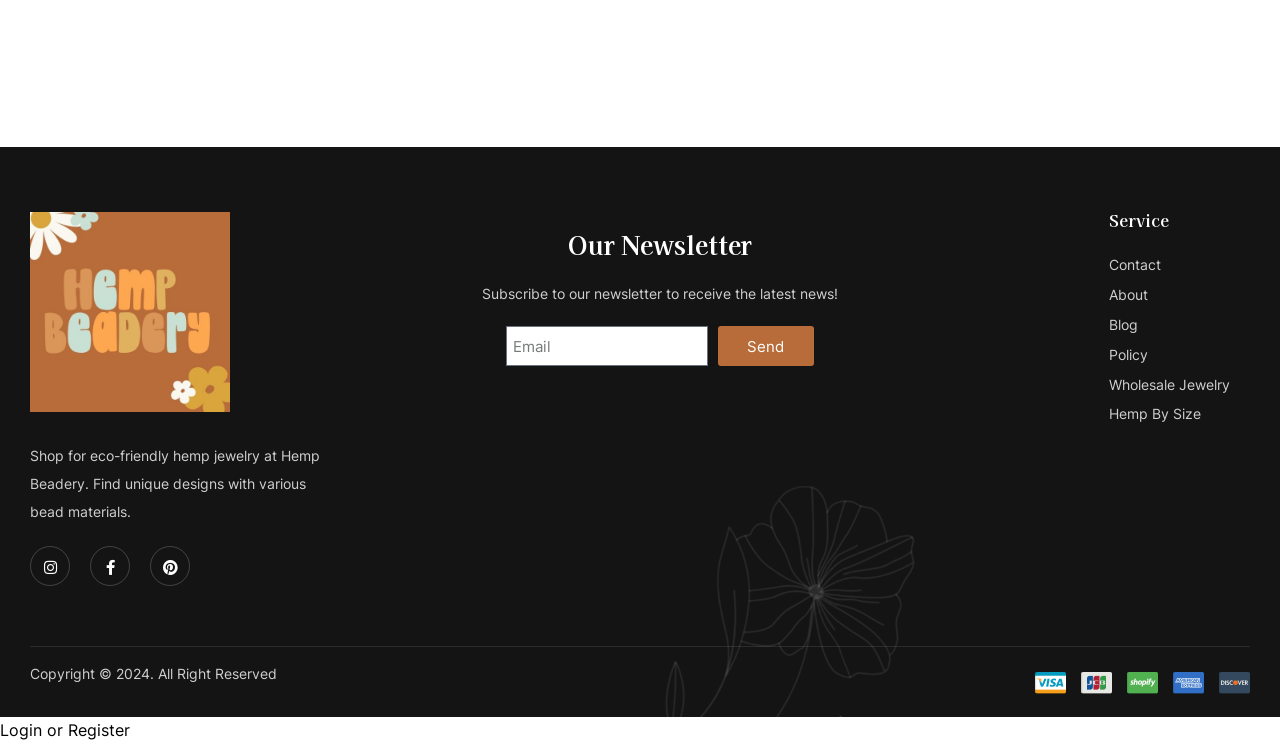Determine the bounding box coordinates of the region I should click to achieve the following instruction: "View wholesale jewelry options". Ensure the bounding box coordinates are four float numbers between 0 and 1, i.e., [left, top, right, bottom].

[0.866, 0.501, 0.97, 0.533]